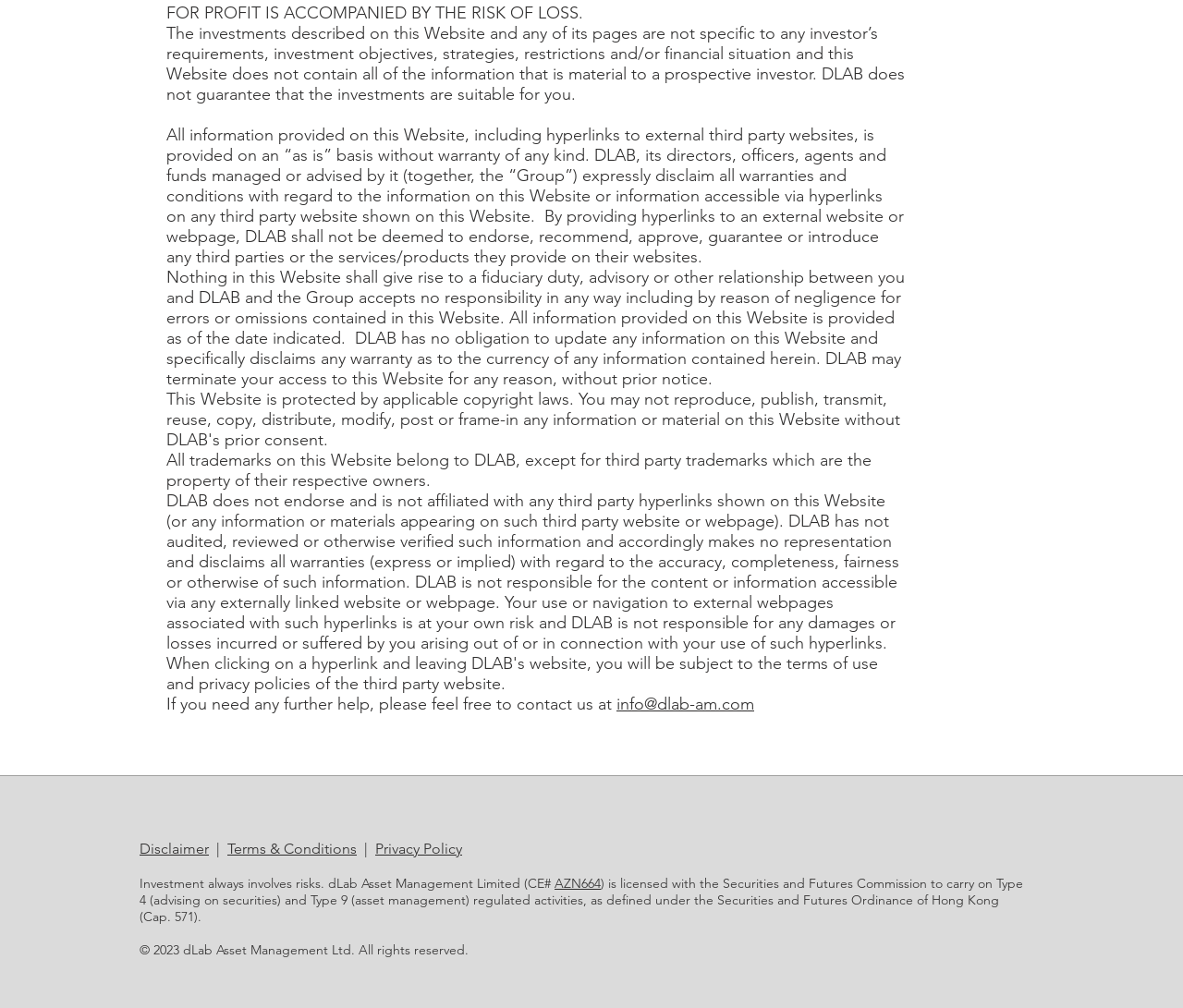Refer to the image and offer a detailed explanation in response to the question: How can the user contact the company?

The text provides an email address 'info@dlab-am.com' for users to contact the company if they need further help.